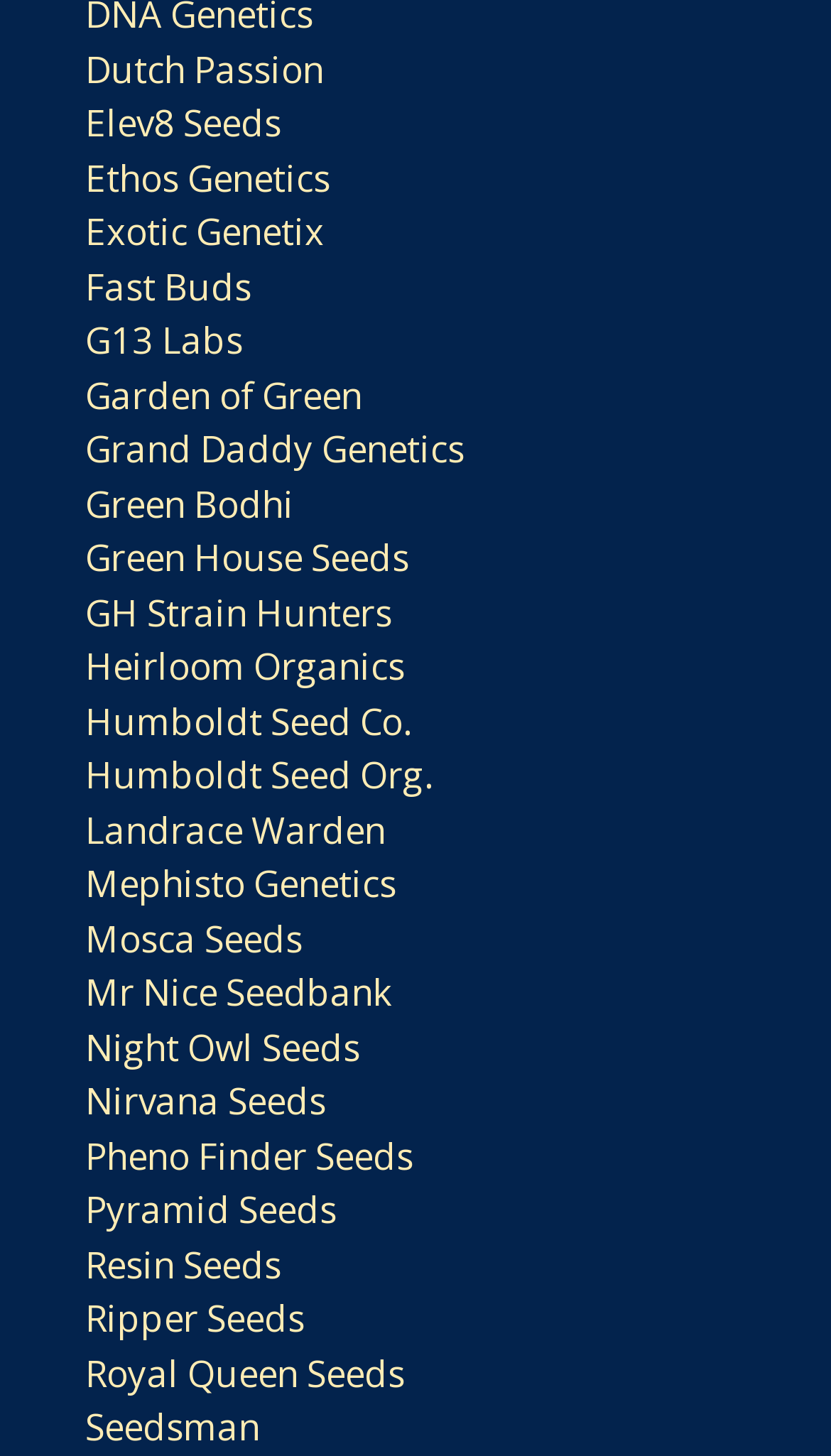Respond to the following query with just one word or a short phrase: 
How many seed banks start with the letter 'H'?

2